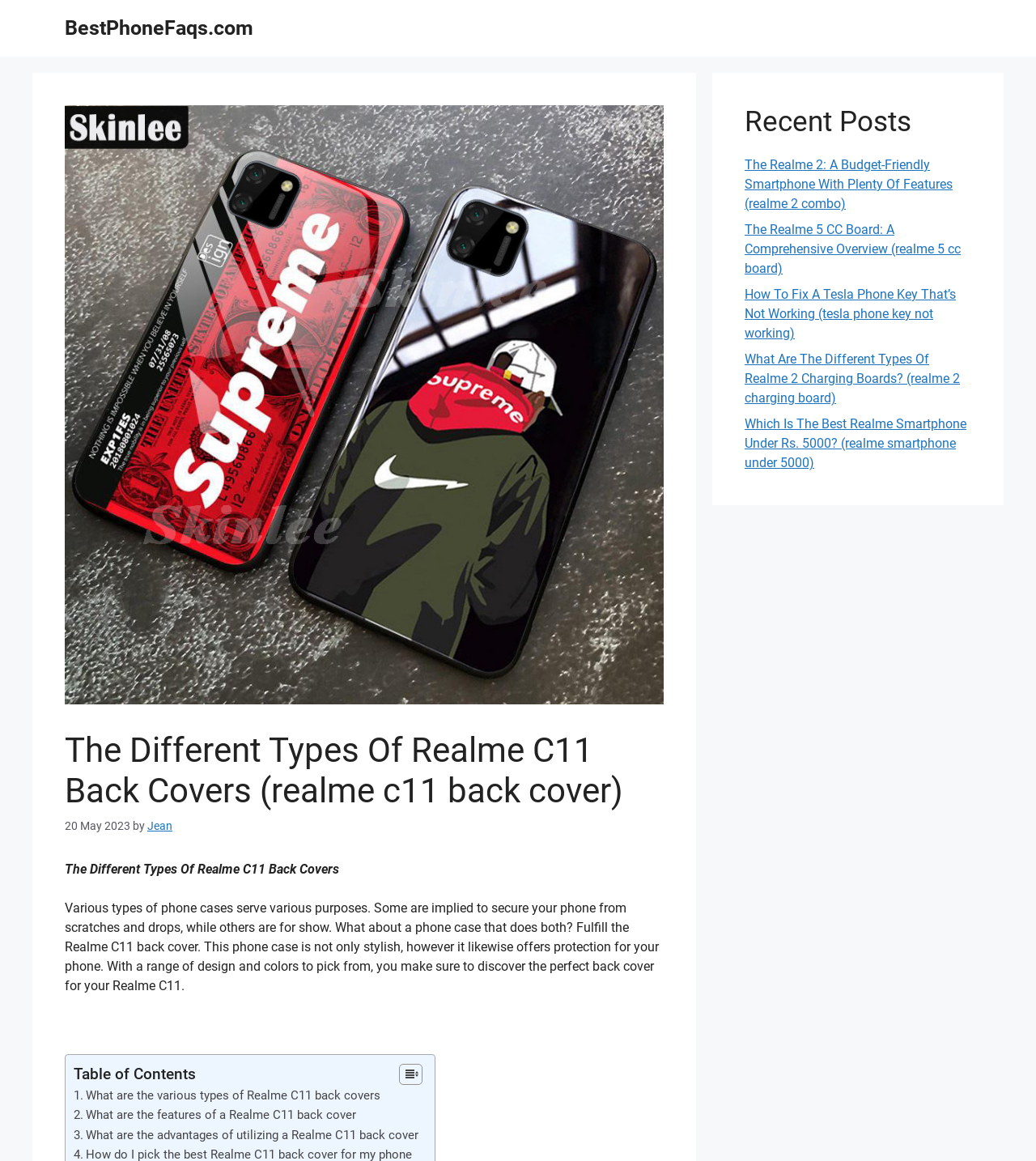How many links are in the 'Recent Posts' section?
Based on the screenshot, provide your answer in one word or phrase.

5